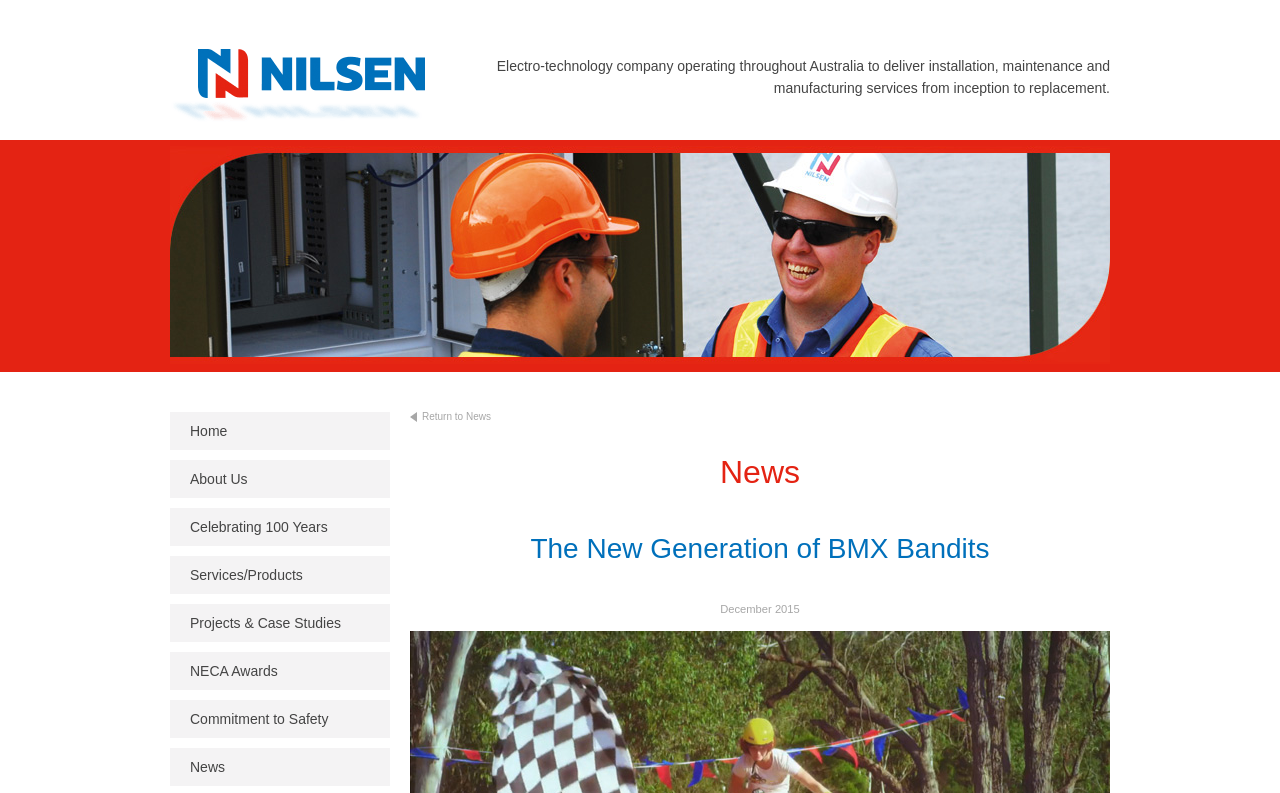Please locate the clickable area by providing the bounding box coordinates to follow this instruction: "Return to News".

[0.32, 0.52, 0.438, 0.542]